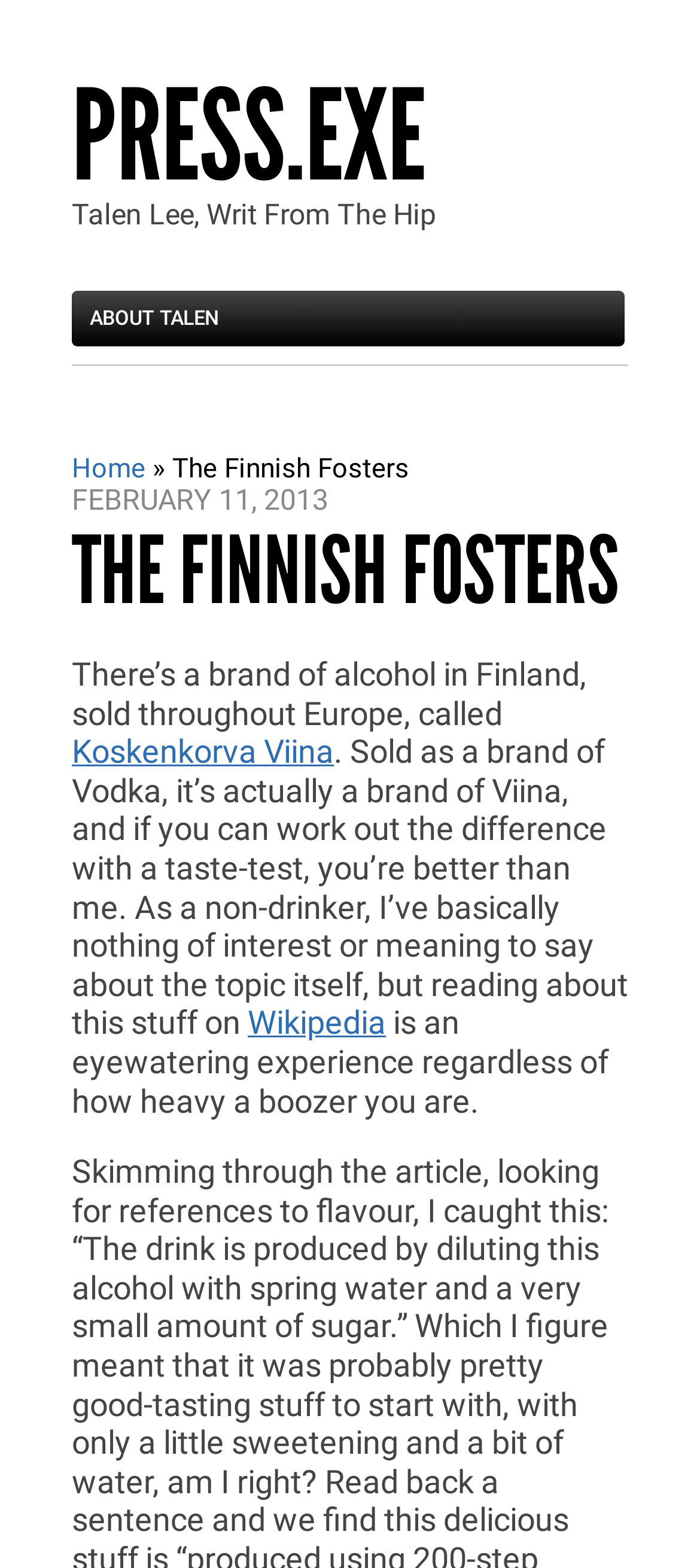Extract the primary headline from the webpage and present its text.

THE FINNISH FOSTERS